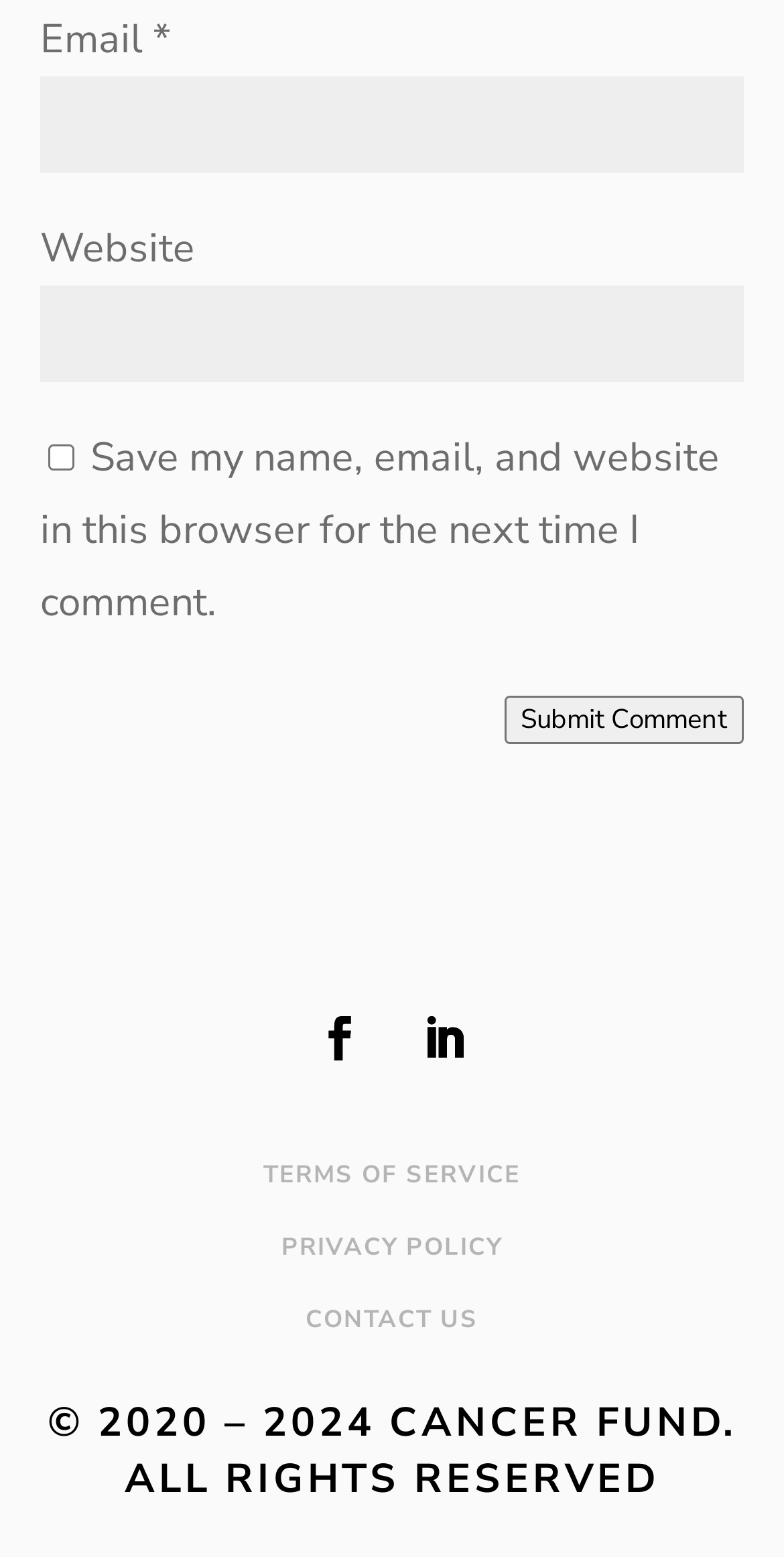Examine the image carefully and respond to the question with a detailed answer: 
What is the copyright year range?

The copyright notice at the bottom of the page reads '© 2020 – 2024 CANCER FUND. ALL RIGHTS RESERVED', indicating that the copyright year range is from 2020 to 2024.